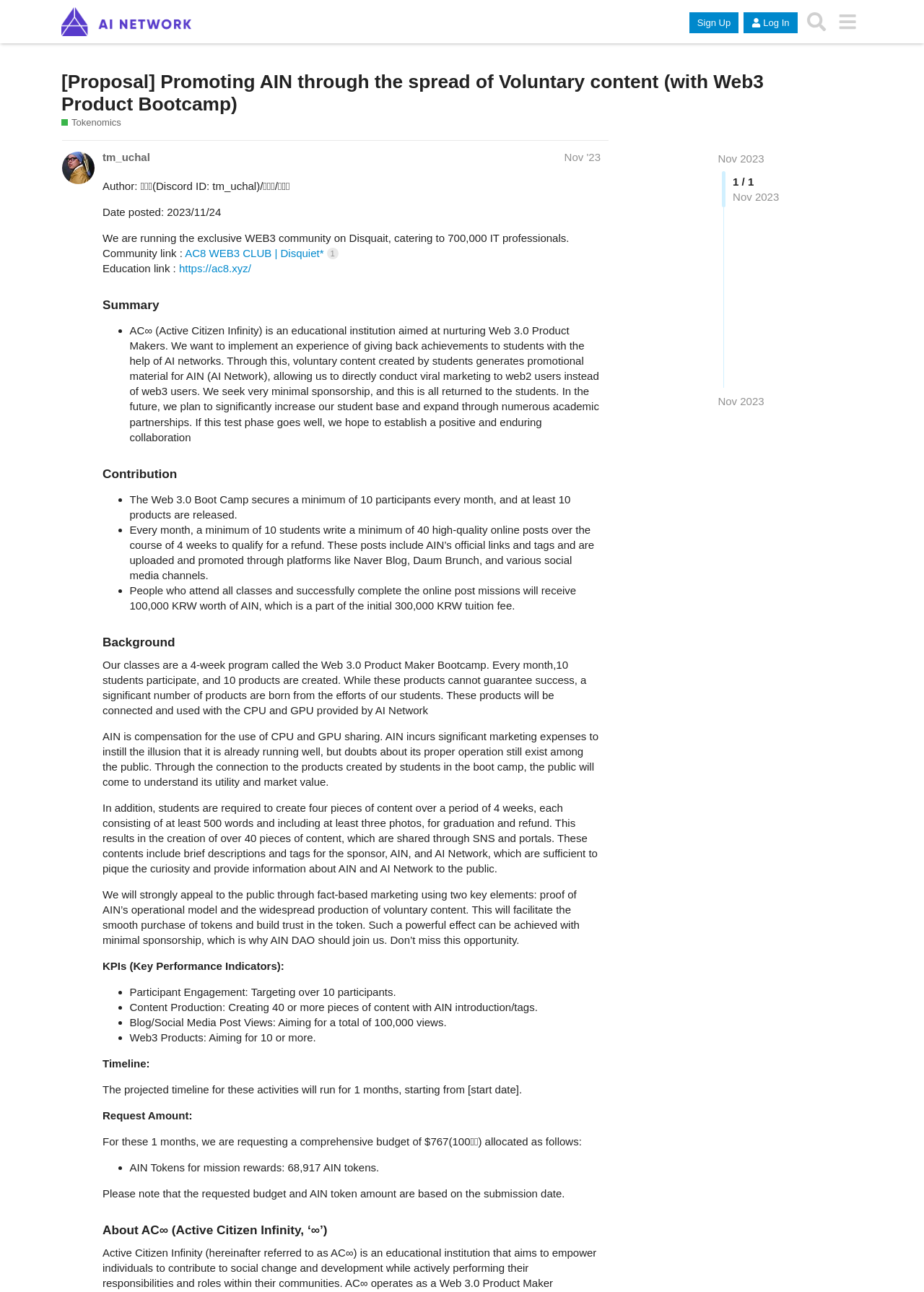Identify the bounding box for the described UI element. Provide the coordinates in (top-left x, top-left y, bottom-right x, bottom-right y) format with values ranging from 0 to 1: Tokenomics

[0.066, 0.09, 0.131, 0.1]